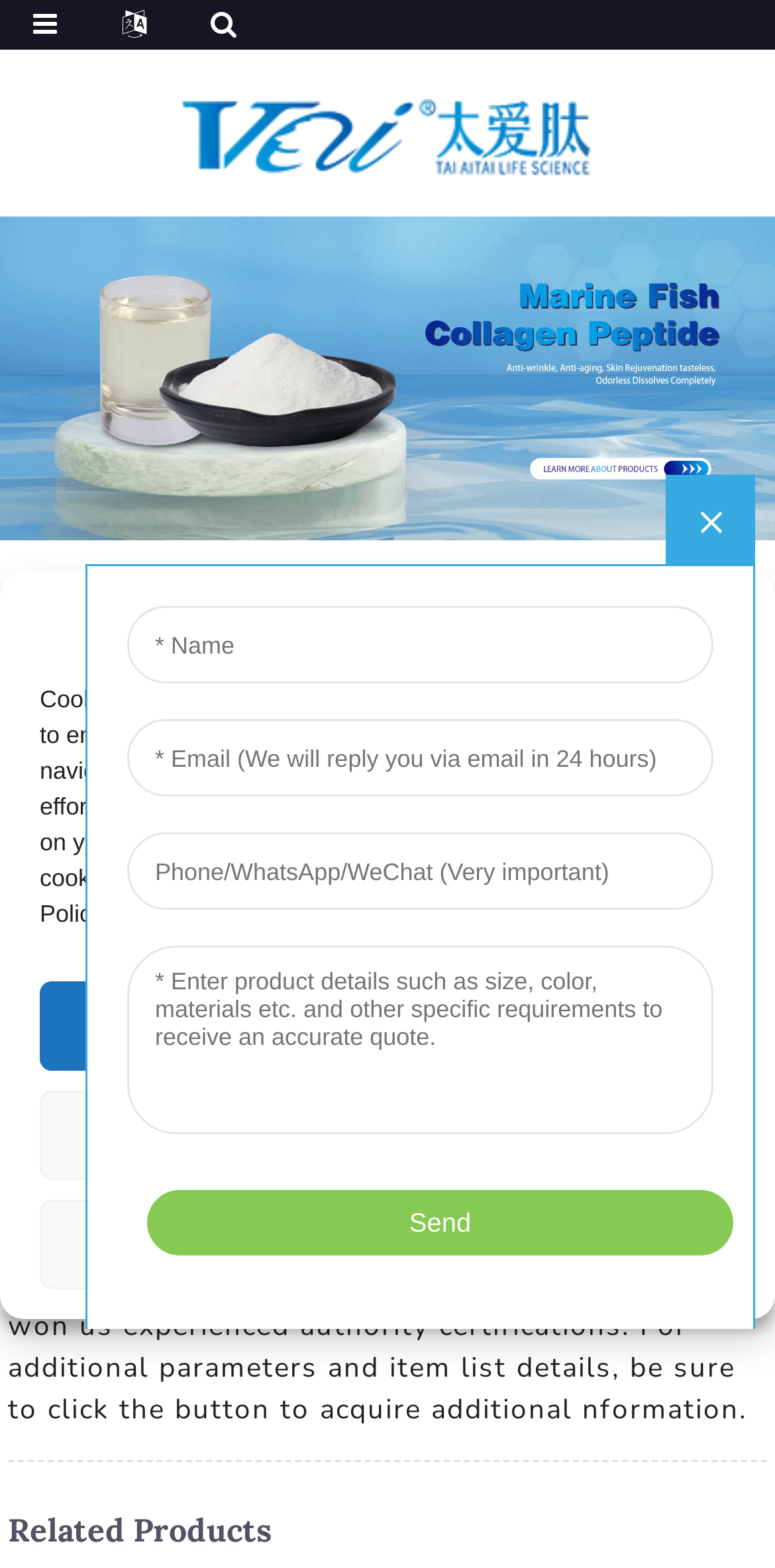Please identify the bounding box coordinates of the area that needs to be clicked to fulfill the following instruction: "View Hot Sale marine fish collagen peptide."

[0.0, 0.229, 1.0, 0.25]